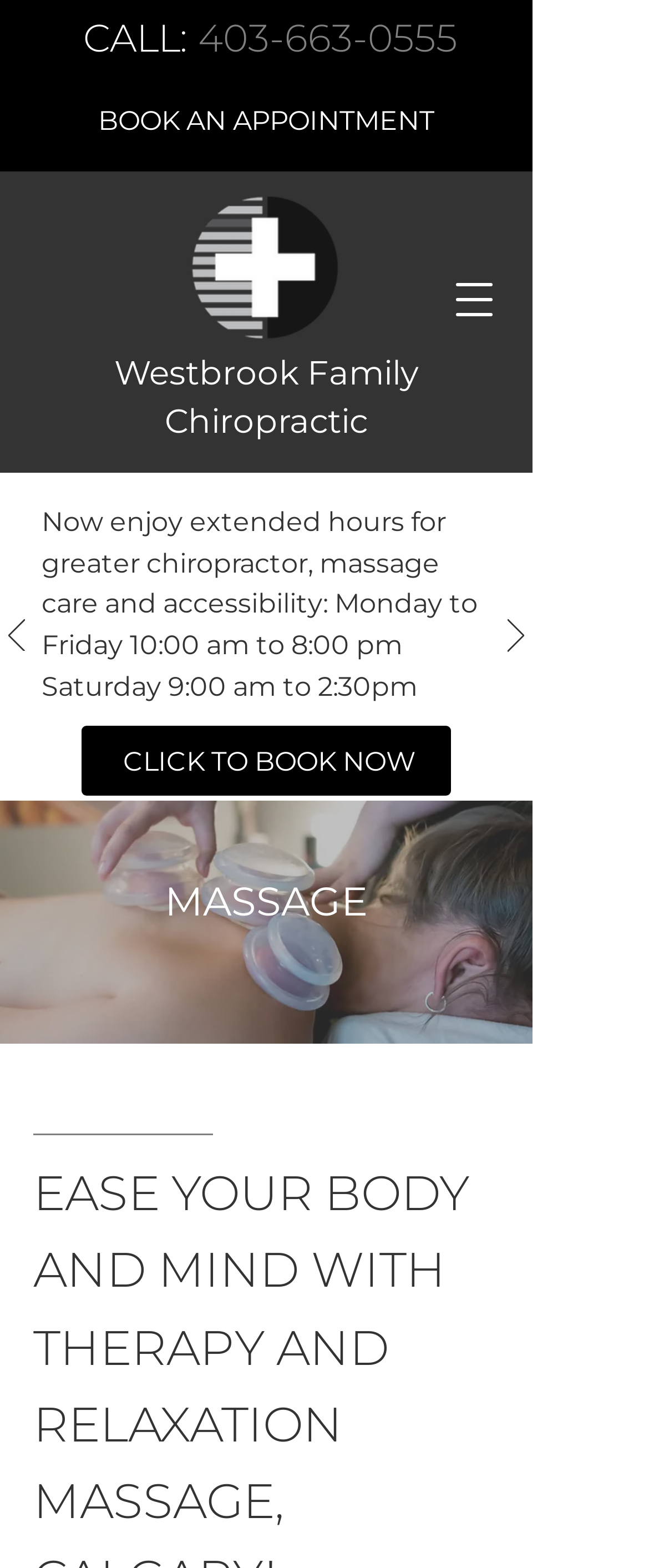Give a one-word or phrase response to the following question: How can I book an appointment?

Click on 'BOOK AN APPOINTMENT' or 'CLICK TO BOOK NOW'